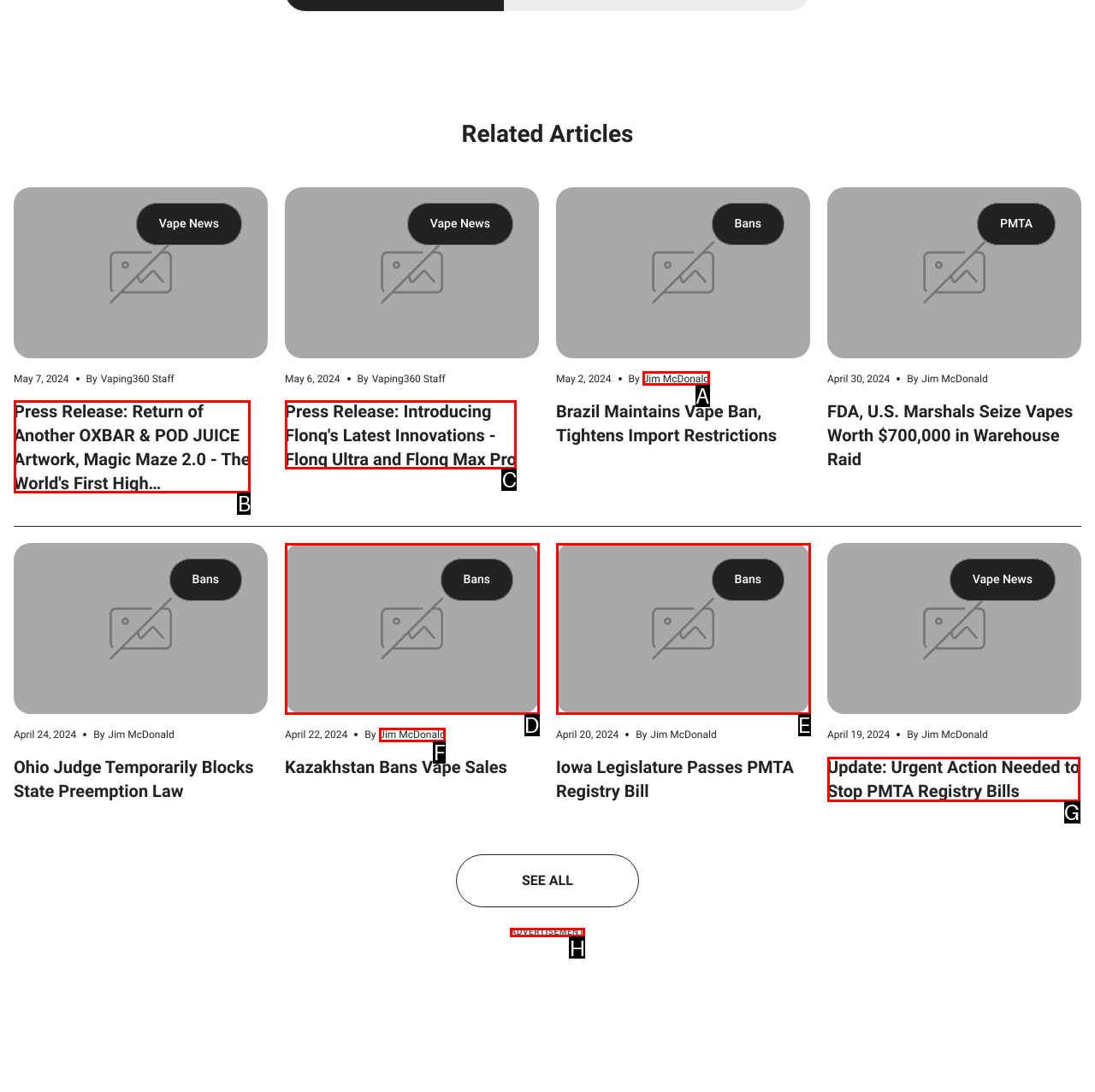Provide the letter of the HTML element that you need to click on to perform the task: Check the 'ADVERTISEMENT'.
Answer with the letter corresponding to the correct option.

H